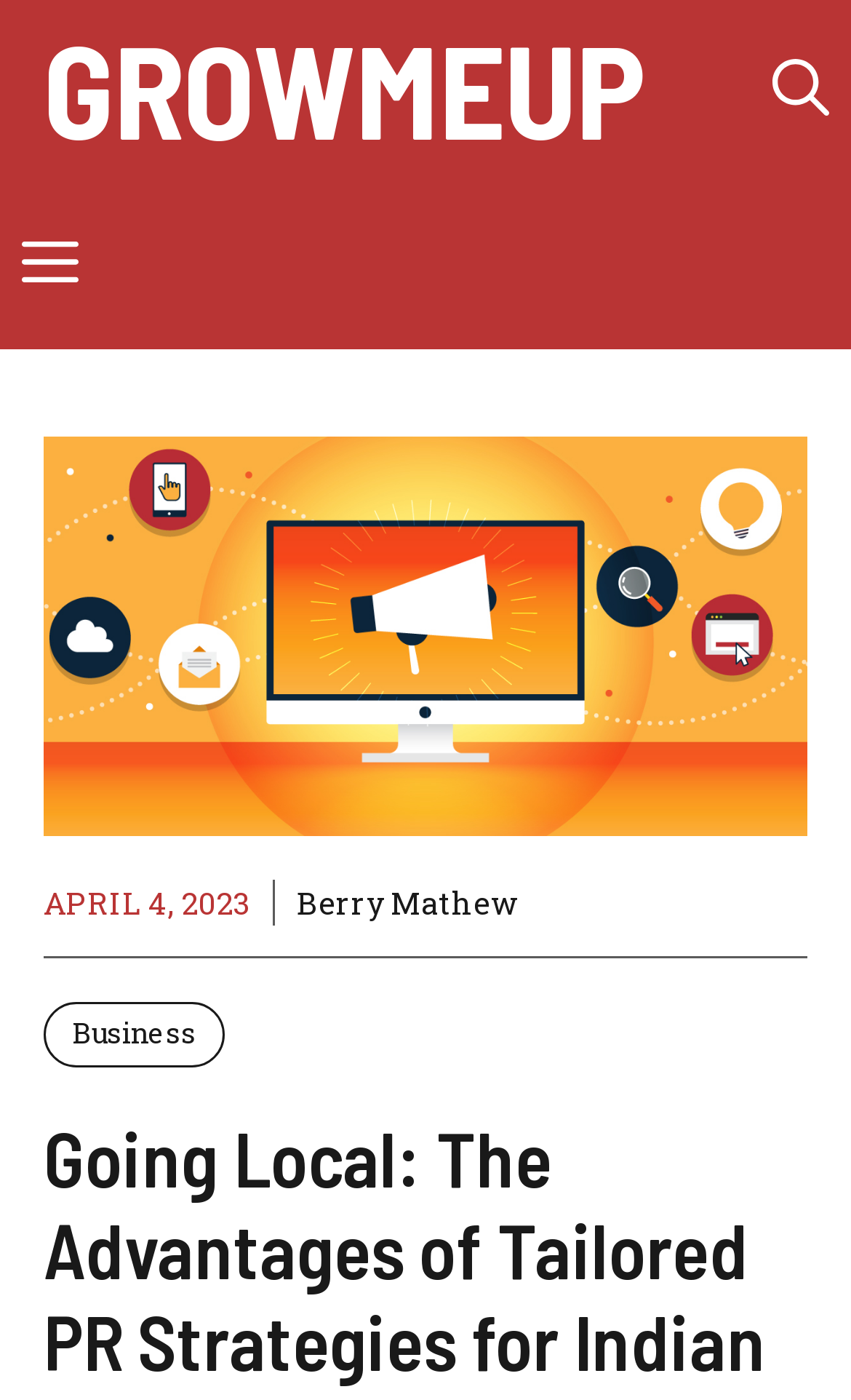Who is the author of the article?
Based on the screenshot, provide a one-word or short-phrase response.

Berry Mathew